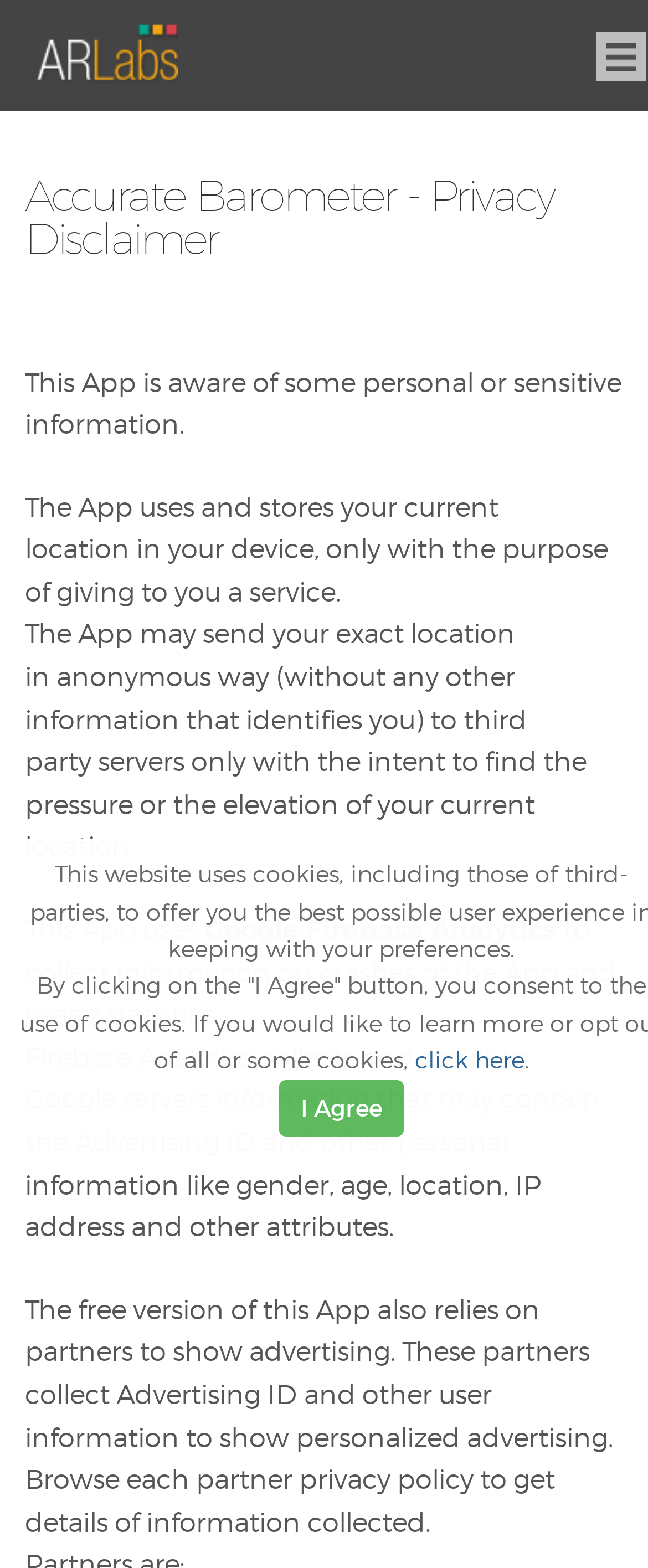Provide a brief response to the question below using one word or phrase:
What analytics tool is used by the App?

Google Firebase Analytics